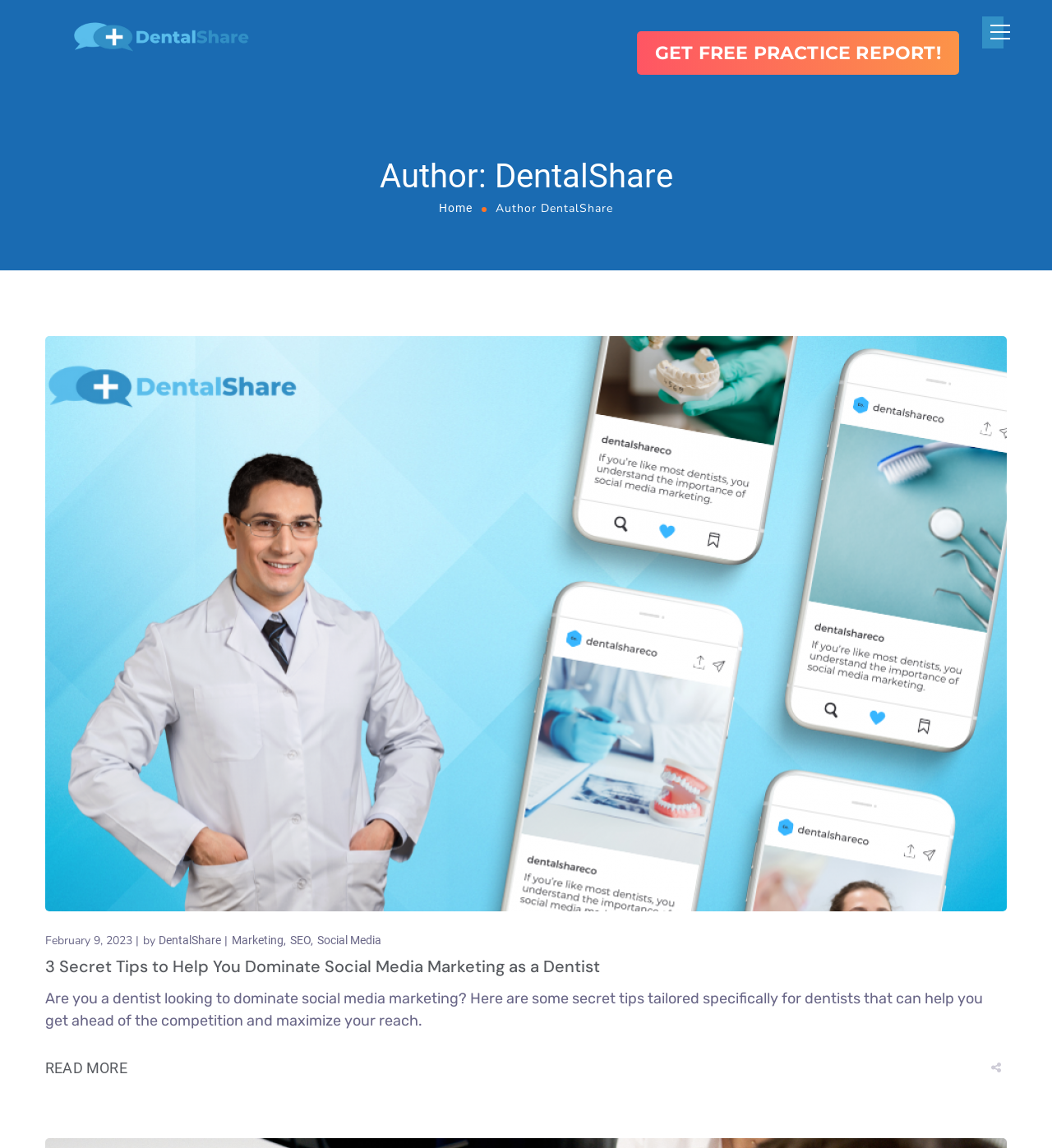Please look at the image and answer the question with a detailed explanation: What is the date of the article?

The date of the article can be found in the StaticText element with the text 'February 9, 2023'. This element is located near the bottom of the webpage, indicating that it is the publication date of the article.